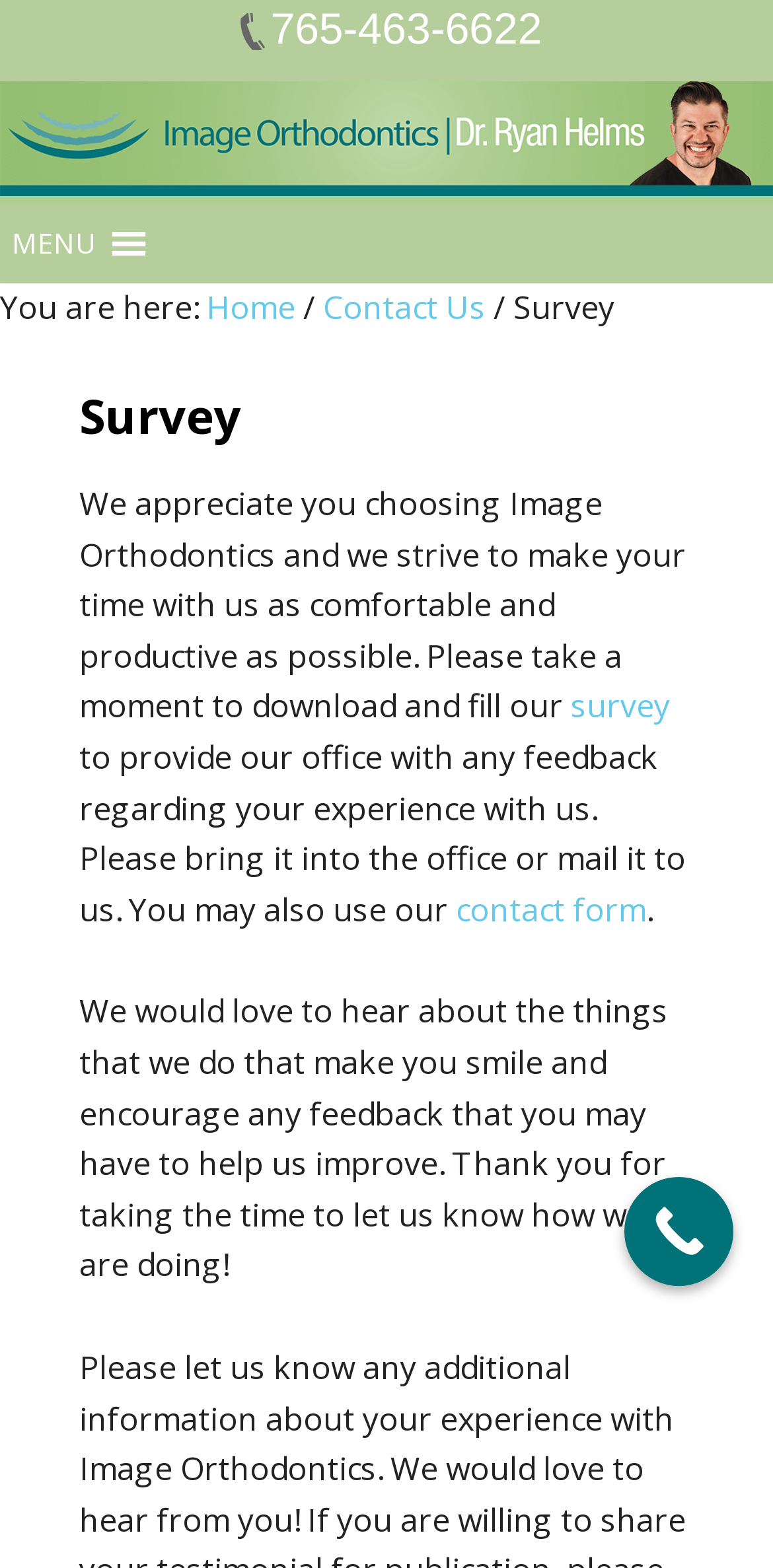Specify the bounding box coordinates of the area to click in order to follow the given instruction: "Contact us using the contact form."

[0.59, 0.566, 0.836, 0.594]